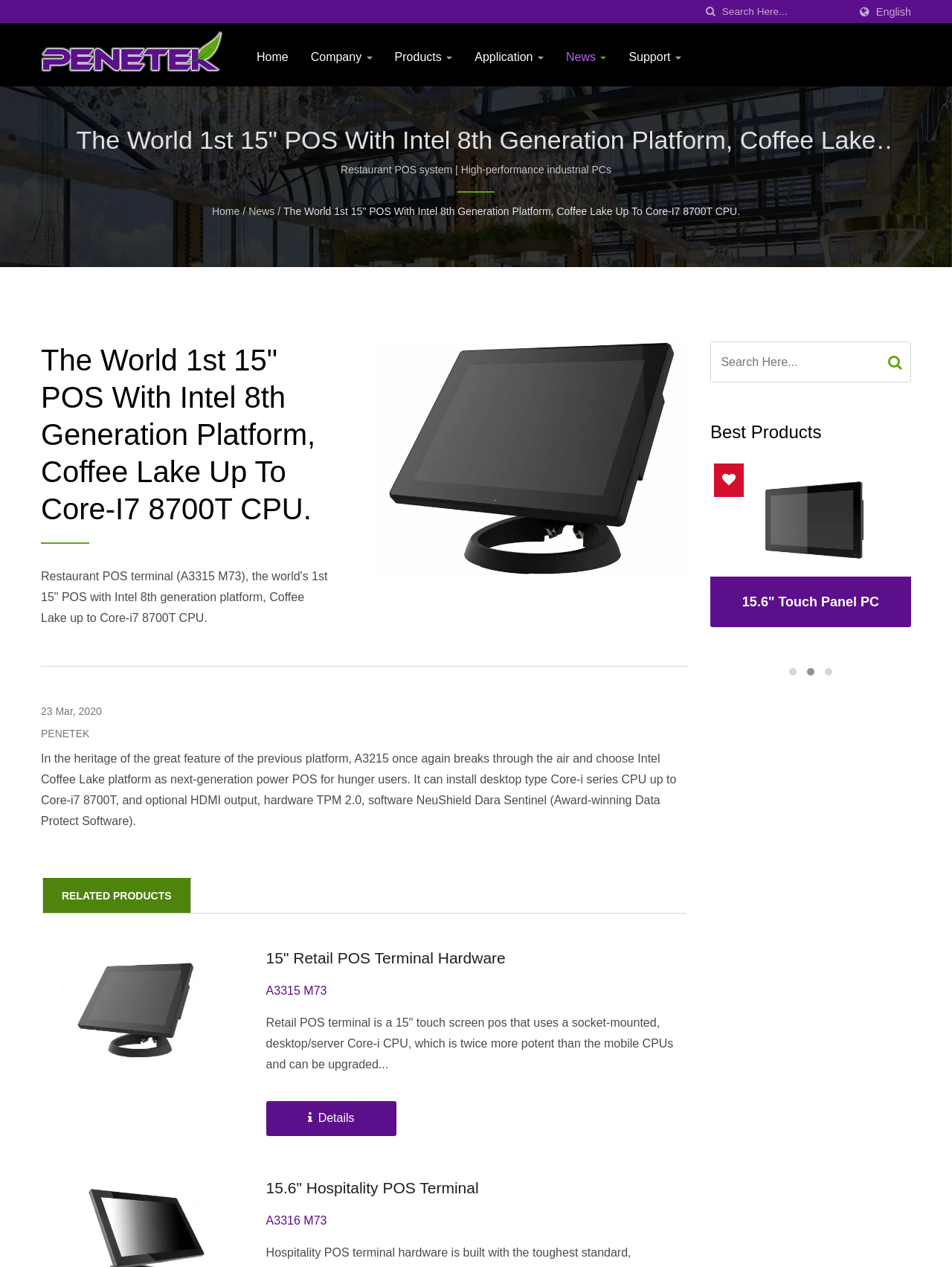Determine the bounding box coordinates of the target area to click to execute the following instruction: "View the details of the 15" Retail POS terminal Hardware."

[0.279, 0.748, 0.531, 0.765]